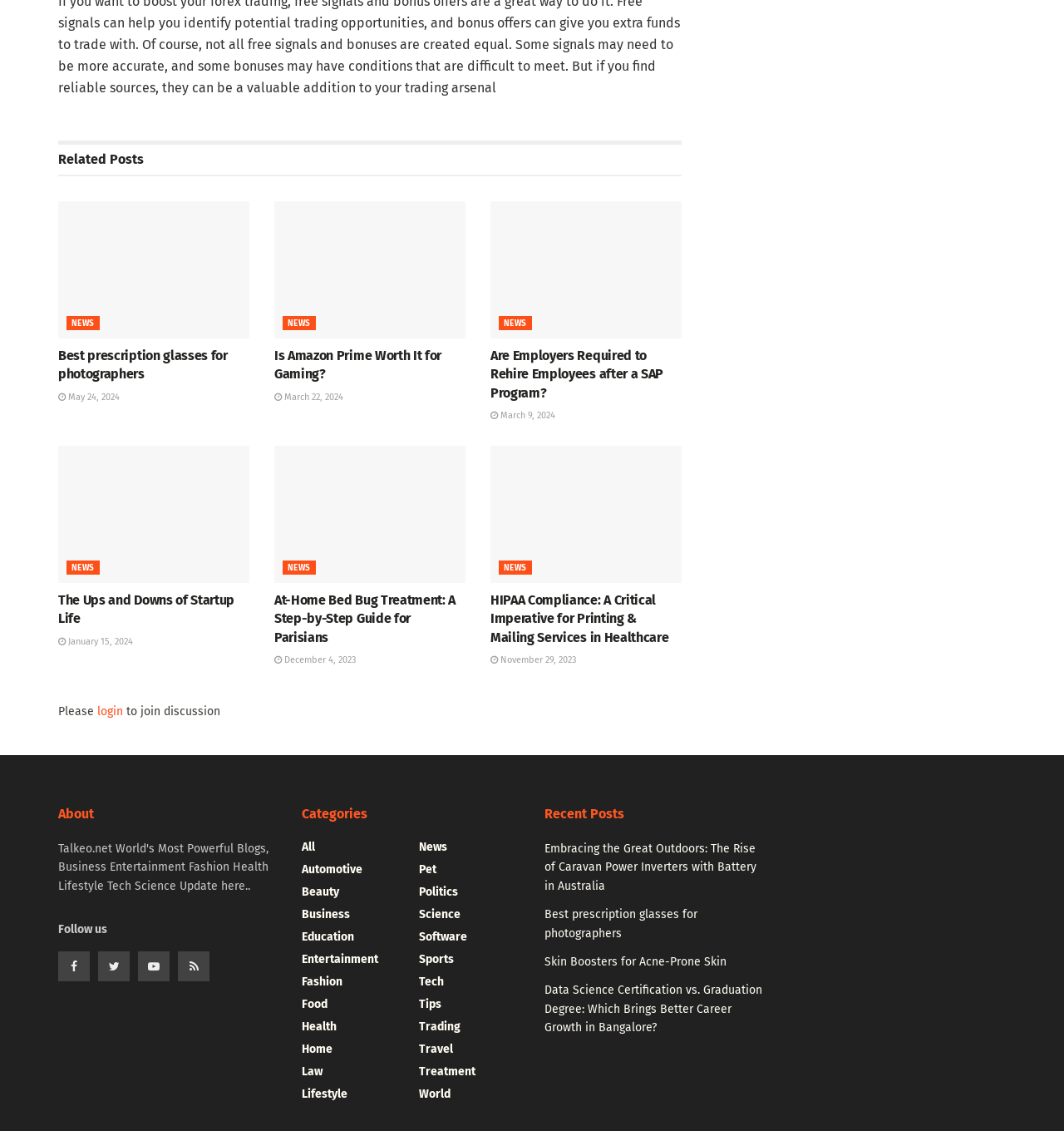Answer the question using only a single word or phrase: 
How many social media links are available at the bottom of the webpage?

4